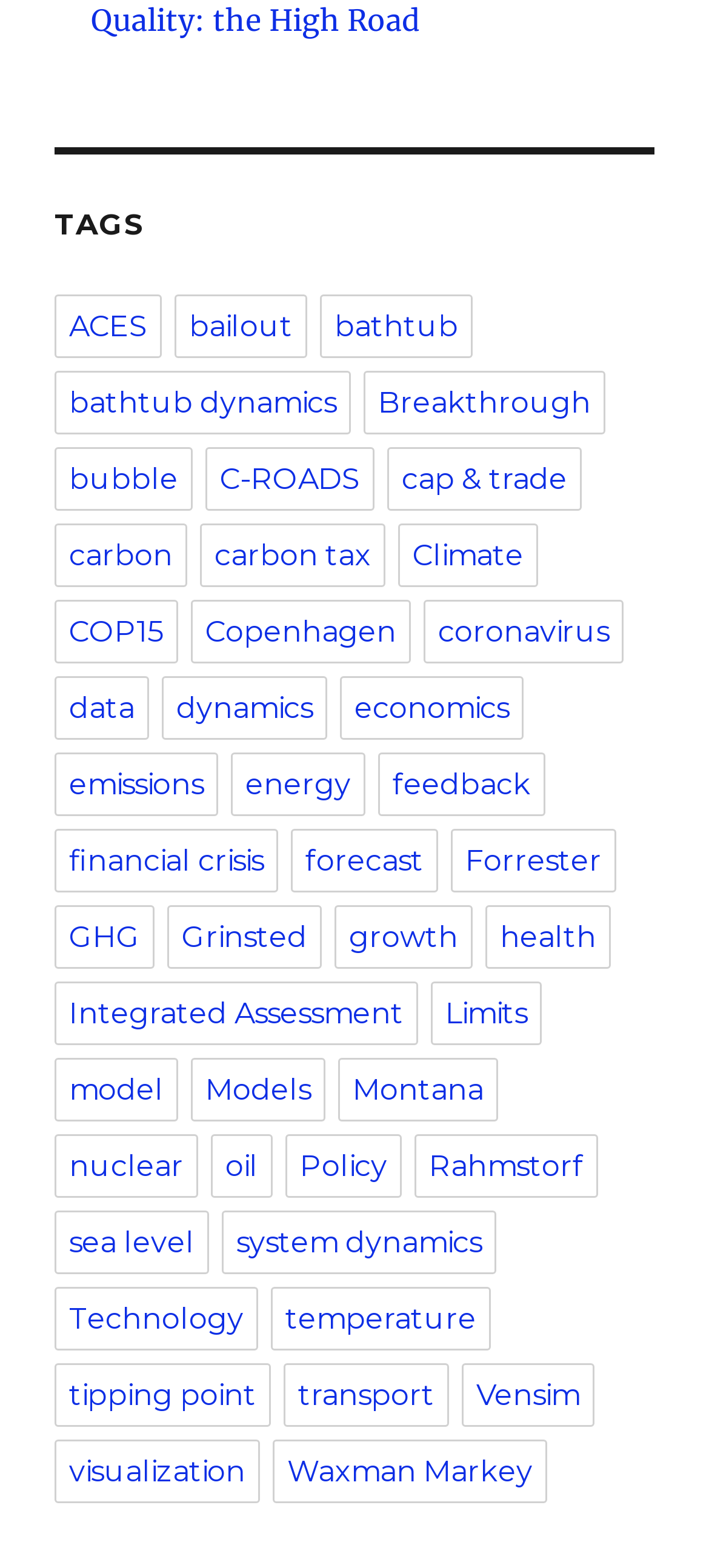Find the bounding box coordinates of the element to click in order to complete the given instruction: "Learn about 'GHG'."

[0.077, 0.577, 0.218, 0.618]